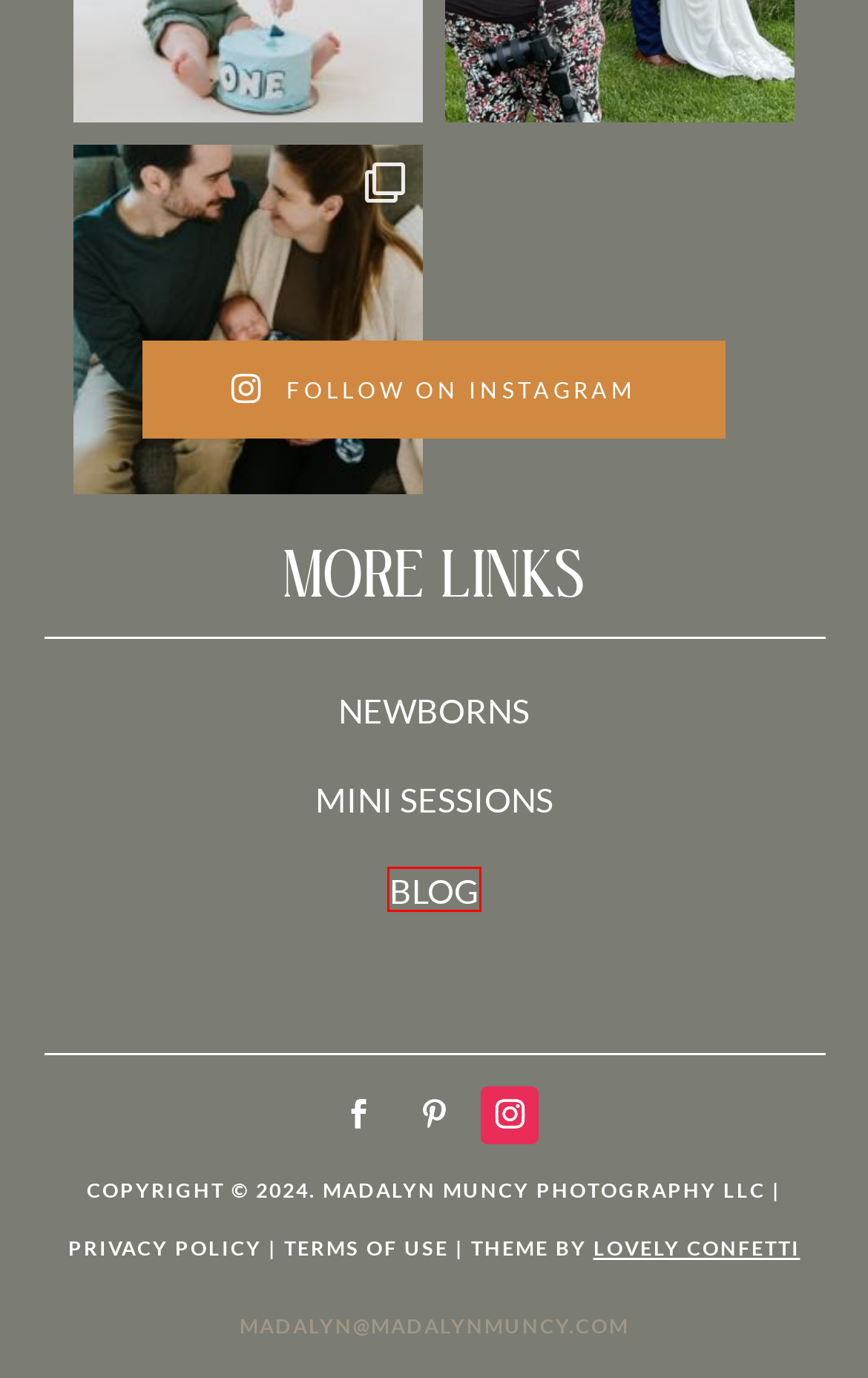You are given a screenshot of a webpage with a red rectangle bounding box around an element. Choose the best webpage description that matches the page after clicking the element in the bounding box. Here are the candidates:
A. admin, Author at Madalyn Muncy Photography
B. Blog - Madalyn Muncy Photography
C. Families - Madalyn Muncy Photography
D. About - Madalyn Muncy Photography
E. Engagements Archives - Madalyn Muncy Photography
F. Belle Isle Conservatory Engagement Session - Madalyn Muncy Photography
G. Newborns - Madalyn Muncy Photography
H. Nature Engagement Archives - Madalyn Muncy Photography

B